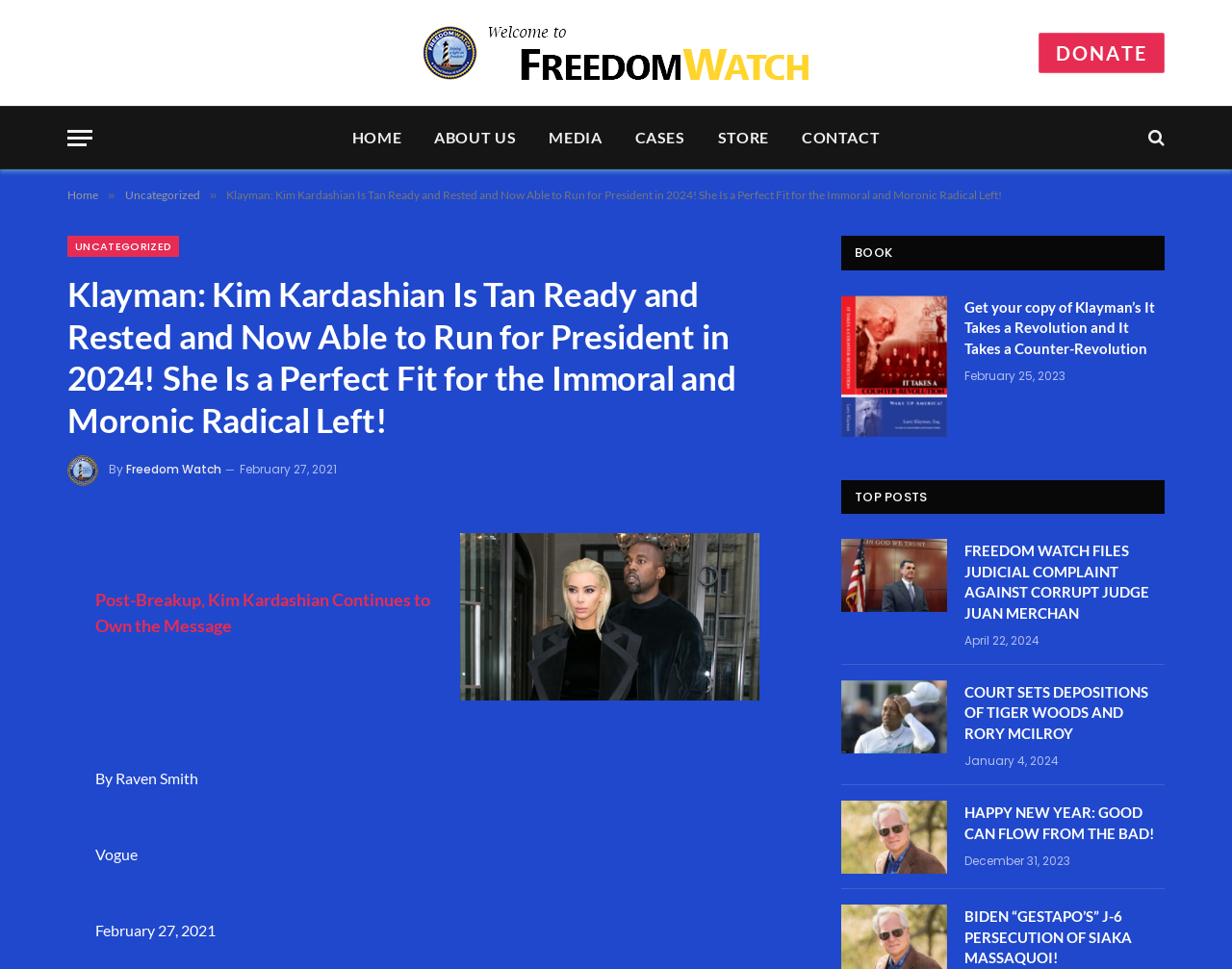Carefully examine the image and provide an in-depth answer to the question: How many main navigation links are there?

The main navigation links can be found at the top of the webpage, and they are 'HOME', 'ABOUT US', 'MEDIA', 'CASES', 'STORE', 'CONTACT', and 'UNCATEGORIZED'. There are 7 links in total.